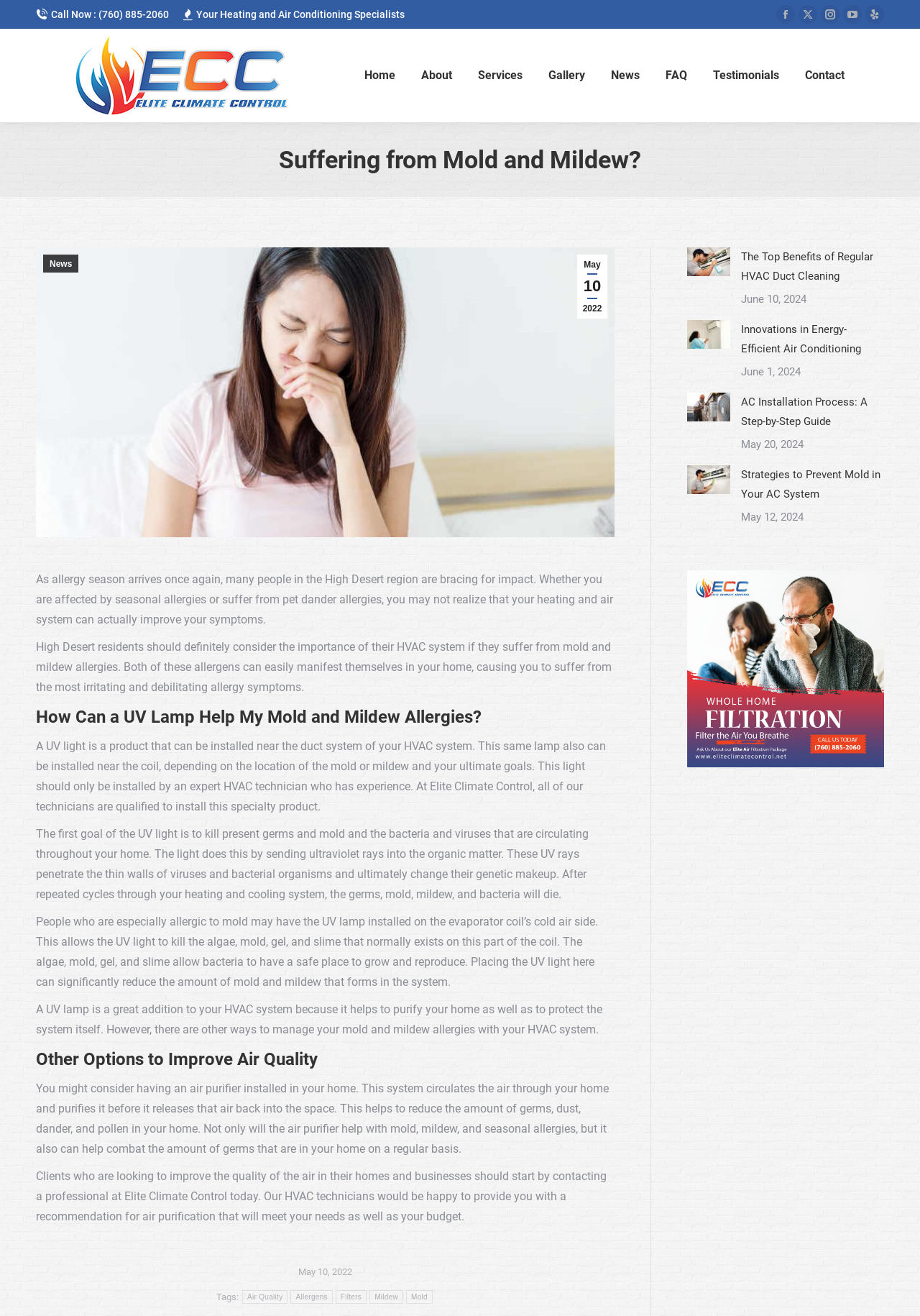Please find the bounding box coordinates of the clickable region needed to complete the following instruction: "Go to the top of the page". The bounding box coordinates must consist of four float numbers between 0 and 1, i.e., [left, top, right, bottom].

[0.961, 0.672, 0.992, 0.694]